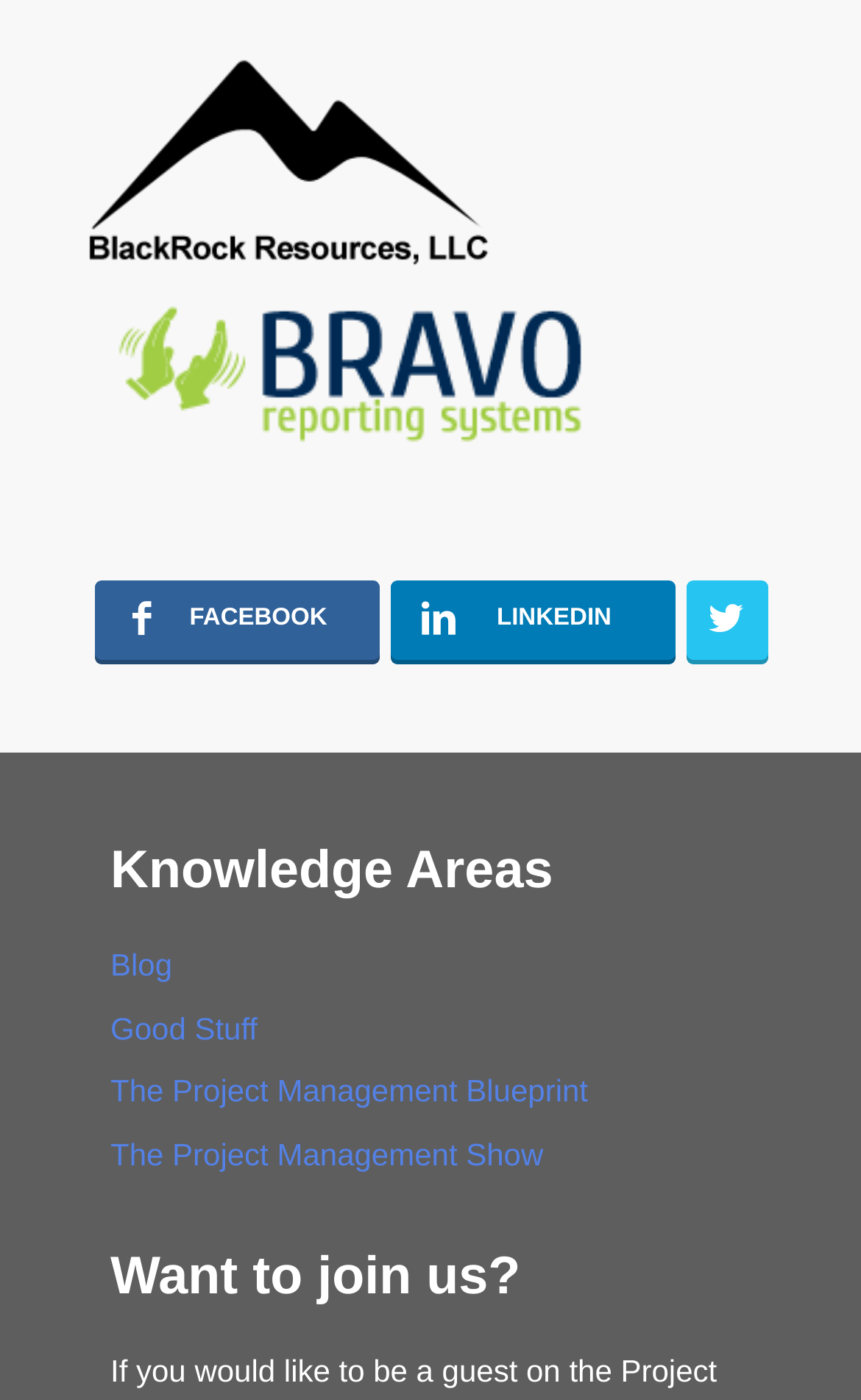What is the second knowledge area link?
Respond with a short answer, either a single word or a phrase, based on the image.

Good Stuff